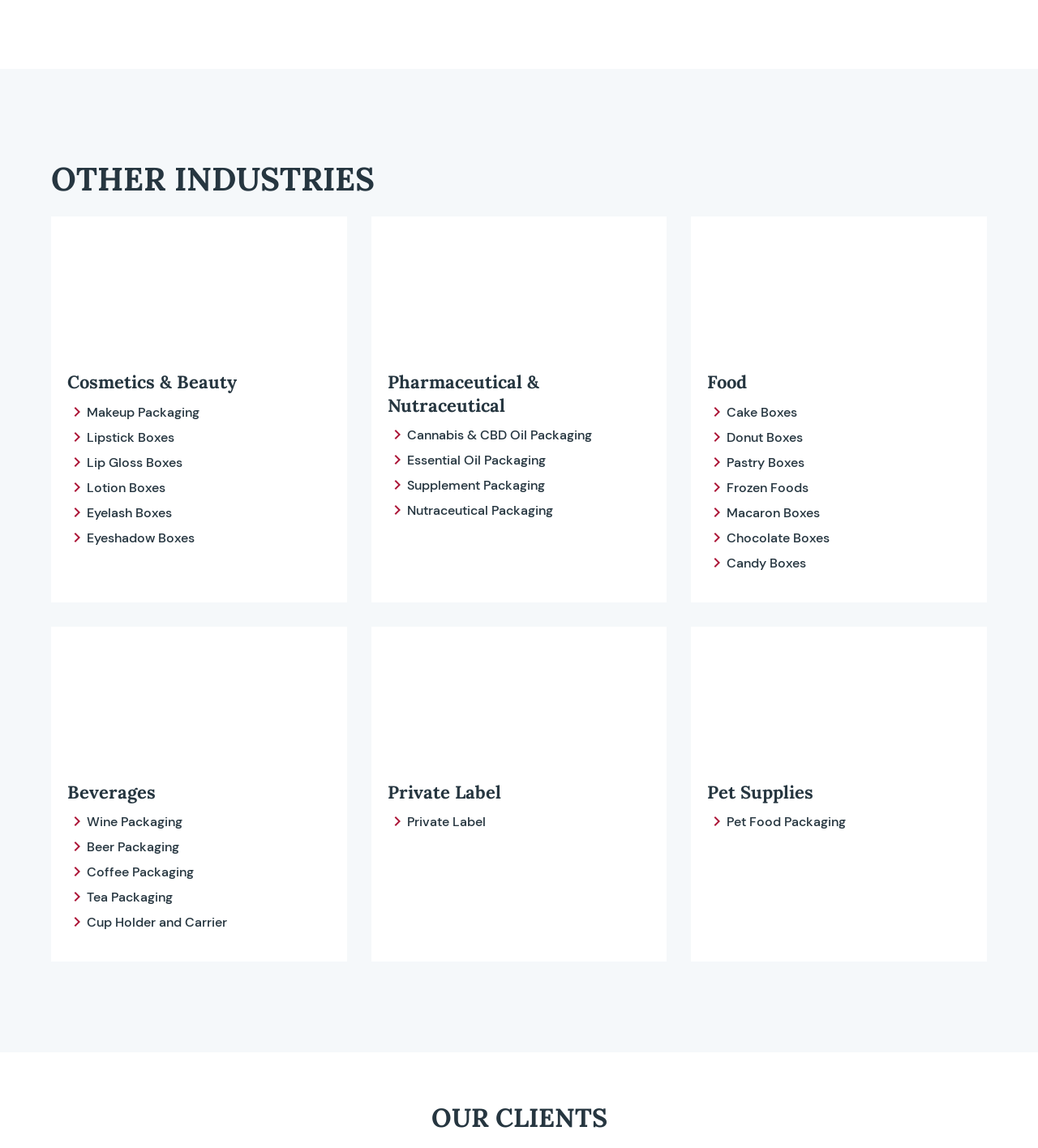Can you find the bounding box coordinates for the element that needs to be clicked to execute this instruction: "Click on Cosmetics & Beauty"? The coordinates should be given as four float numbers between 0 and 1, i.e., [left, top, right, bottom].

[0.065, 0.203, 0.318, 0.35]